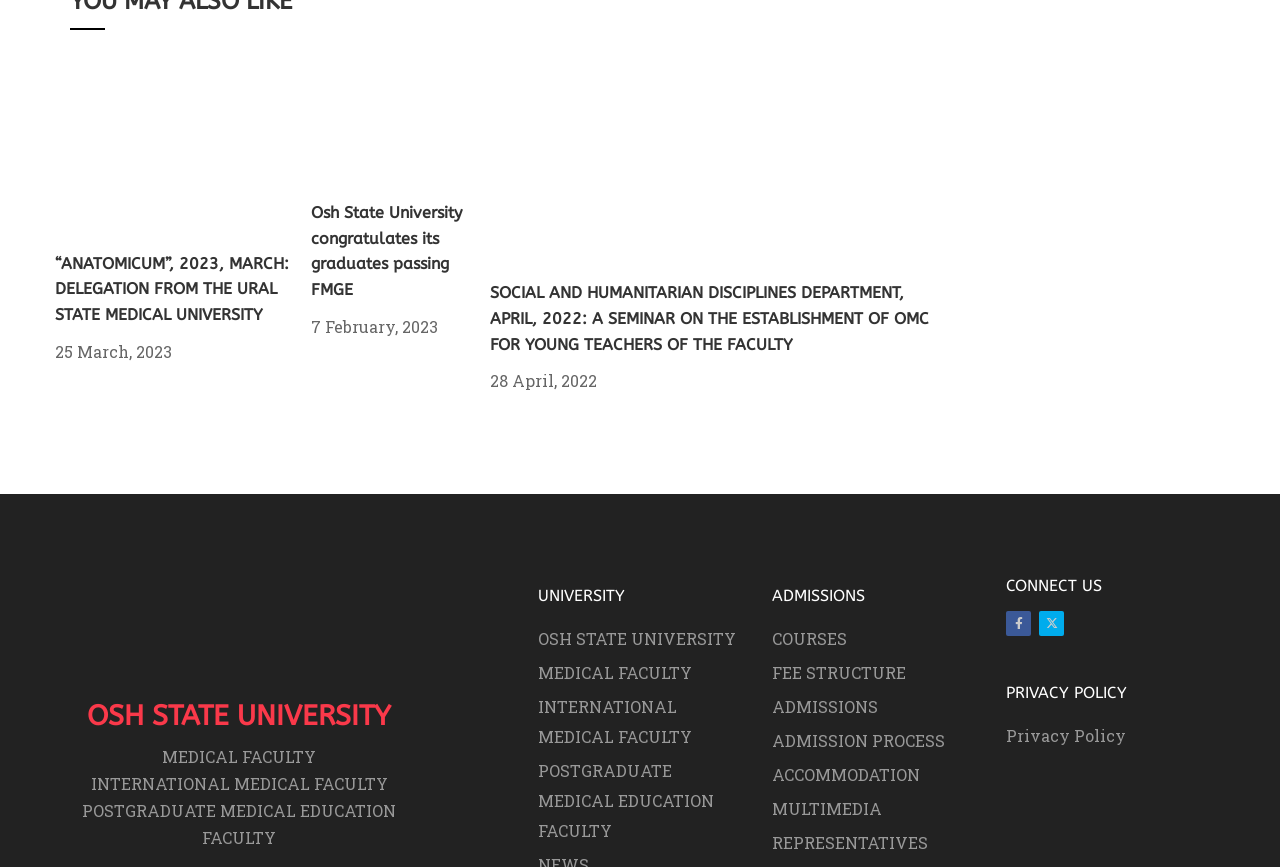Show the bounding box coordinates for the HTML element as described: "ACCOMMODATION".

[0.603, 0.877, 0.762, 0.912]